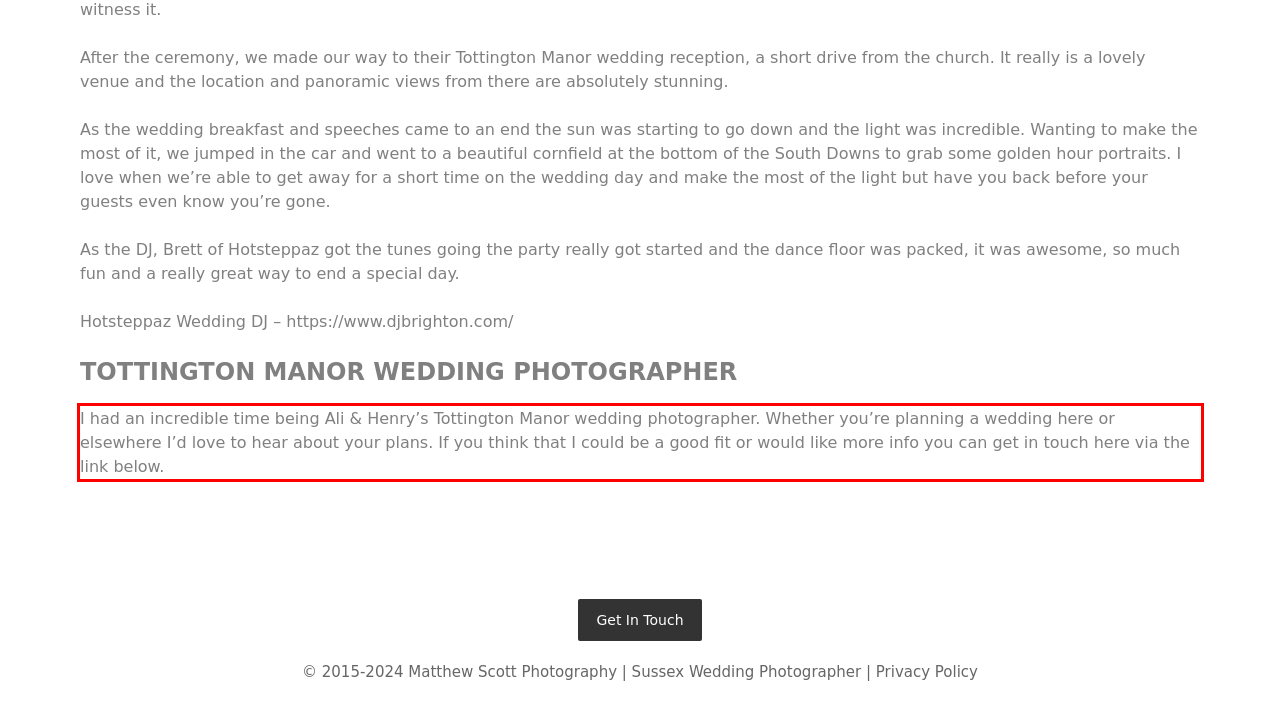Given a webpage screenshot with a red bounding box, perform OCR to read and deliver the text enclosed by the red bounding box.

I had an incredible time being Ali & Henry’s Tottington Manor wedding photographer. Whether you’re planning a wedding here or elsewhere I’d love to hear about your plans. If you think that I could be a good fit or would like more info you can get in touch here via the link below.